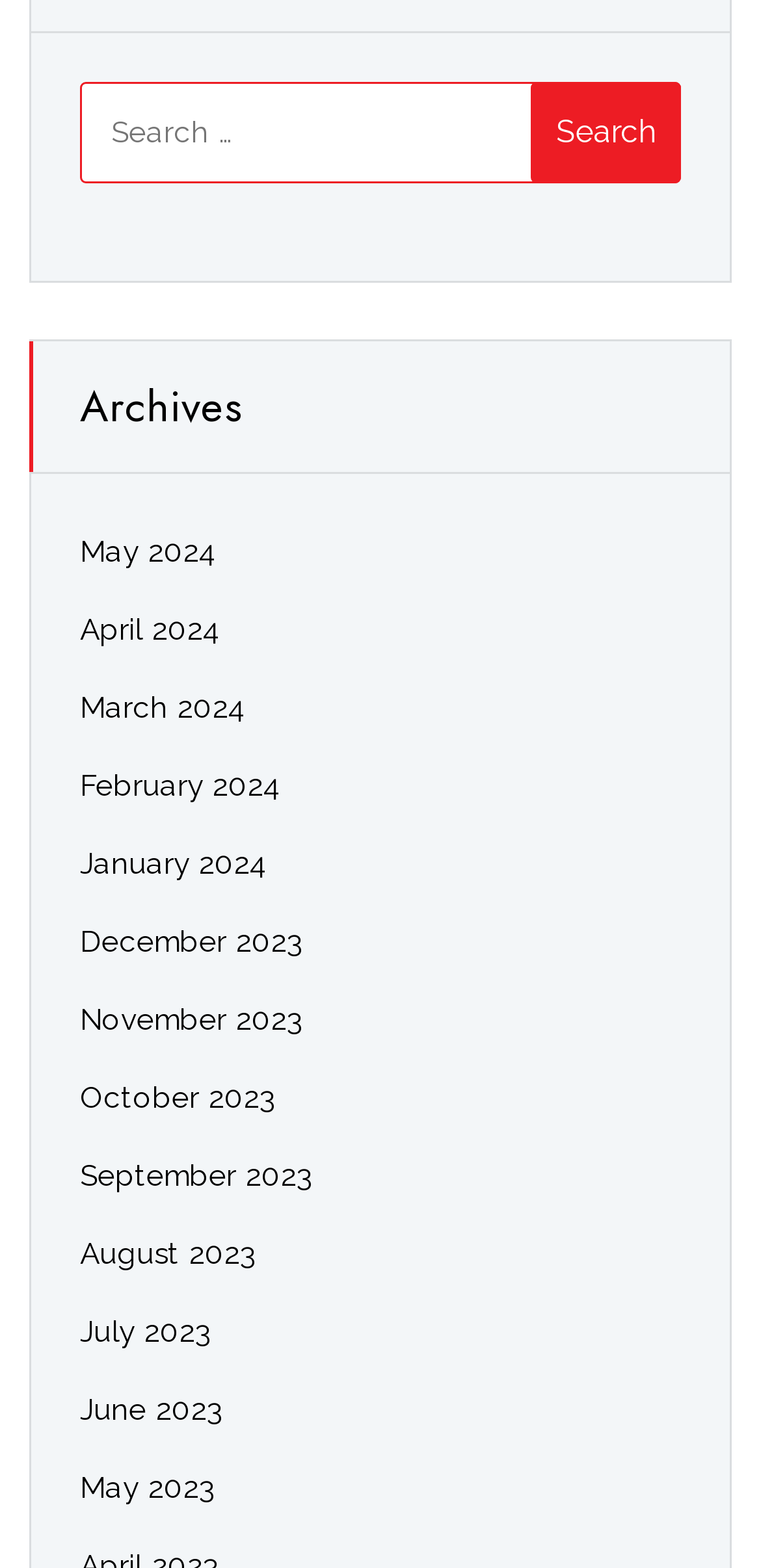Identify and provide the bounding box for the element described by: "parent_node: Search for: value="Search"".

[0.697, 0.053, 0.895, 0.117]